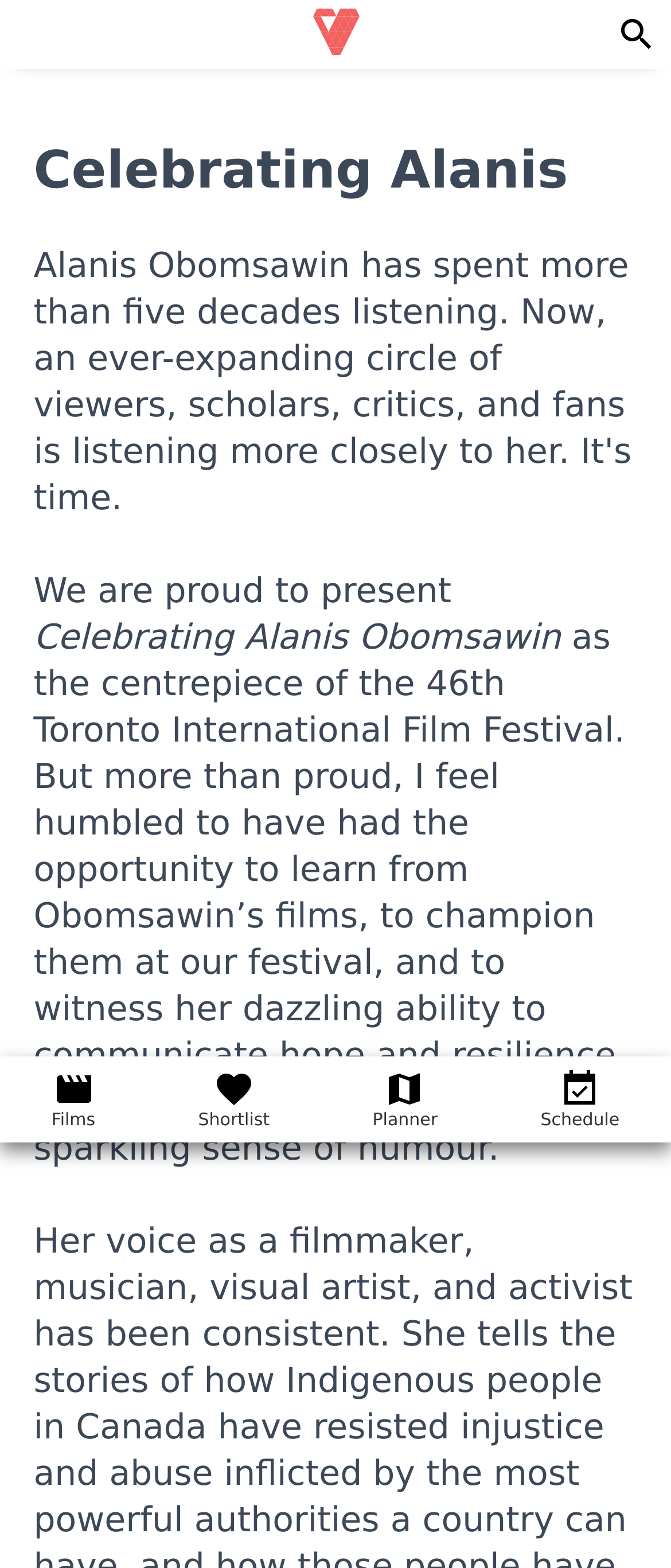Given the description of the UI element: "Close [esc]", predict the bounding box coordinates in the form of [left, top, right, bottom], with each value being a float between 0 and 1.

[0.913, 0.011, 0.974, 0.042]